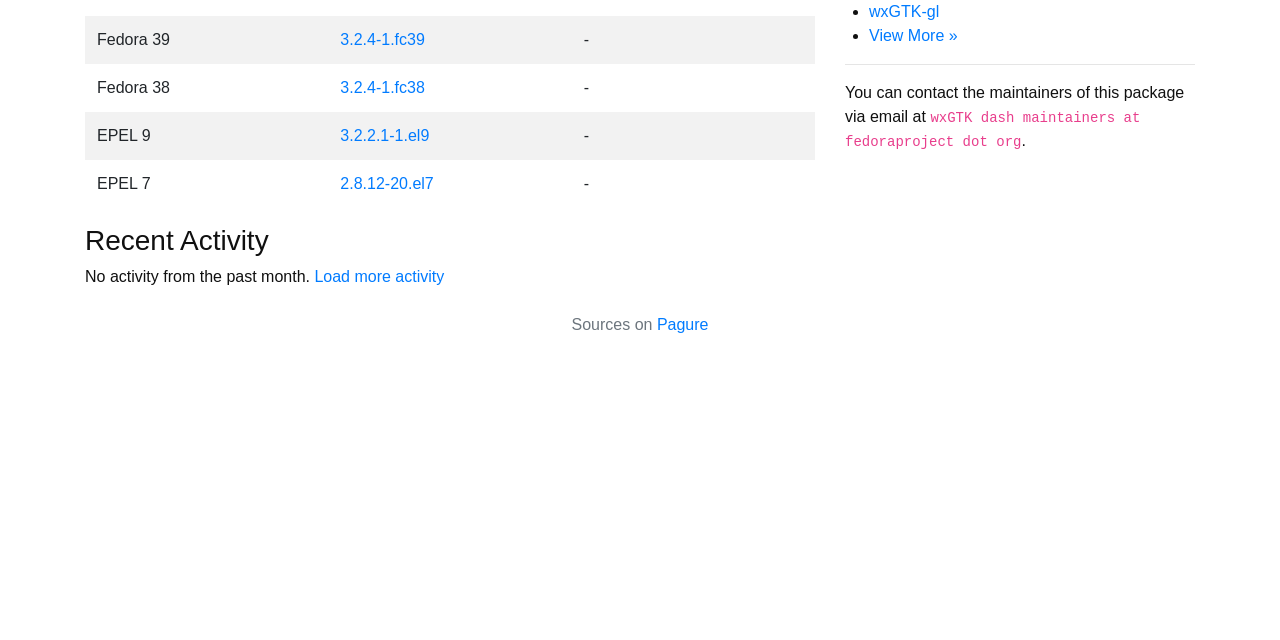Determine the bounding box coordinates in the format (top-left x, top-left y, bottom-right x, bottom-right y). Ensure all values are floating point numbers between 0 and 1. Identify the bounding box of the UI element described by: View More »

[0.679, 0.042, 0.748, 0.069]